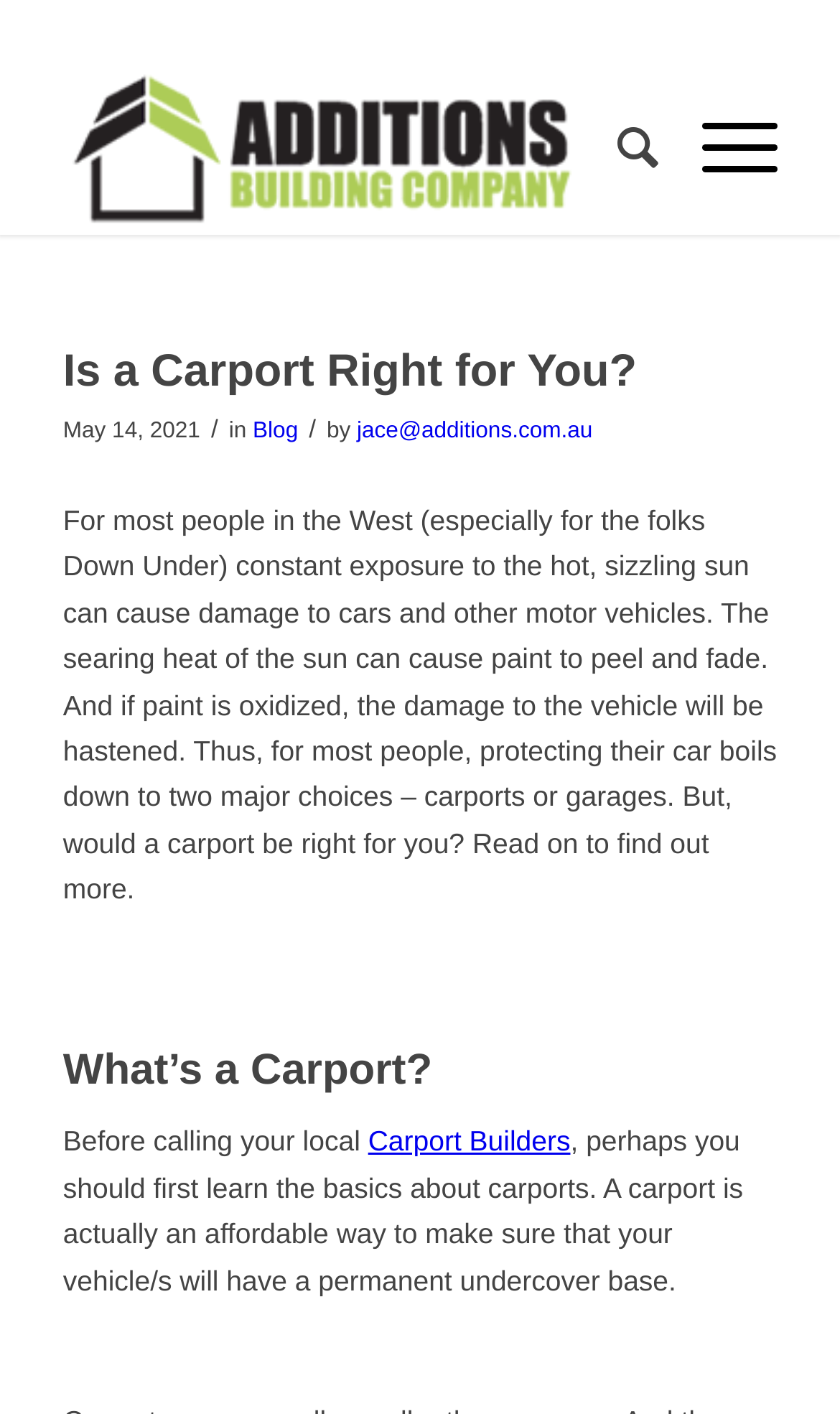Use a single word or phrase to answer the question: What are the two major choices for protecting cars?

Carports or garages